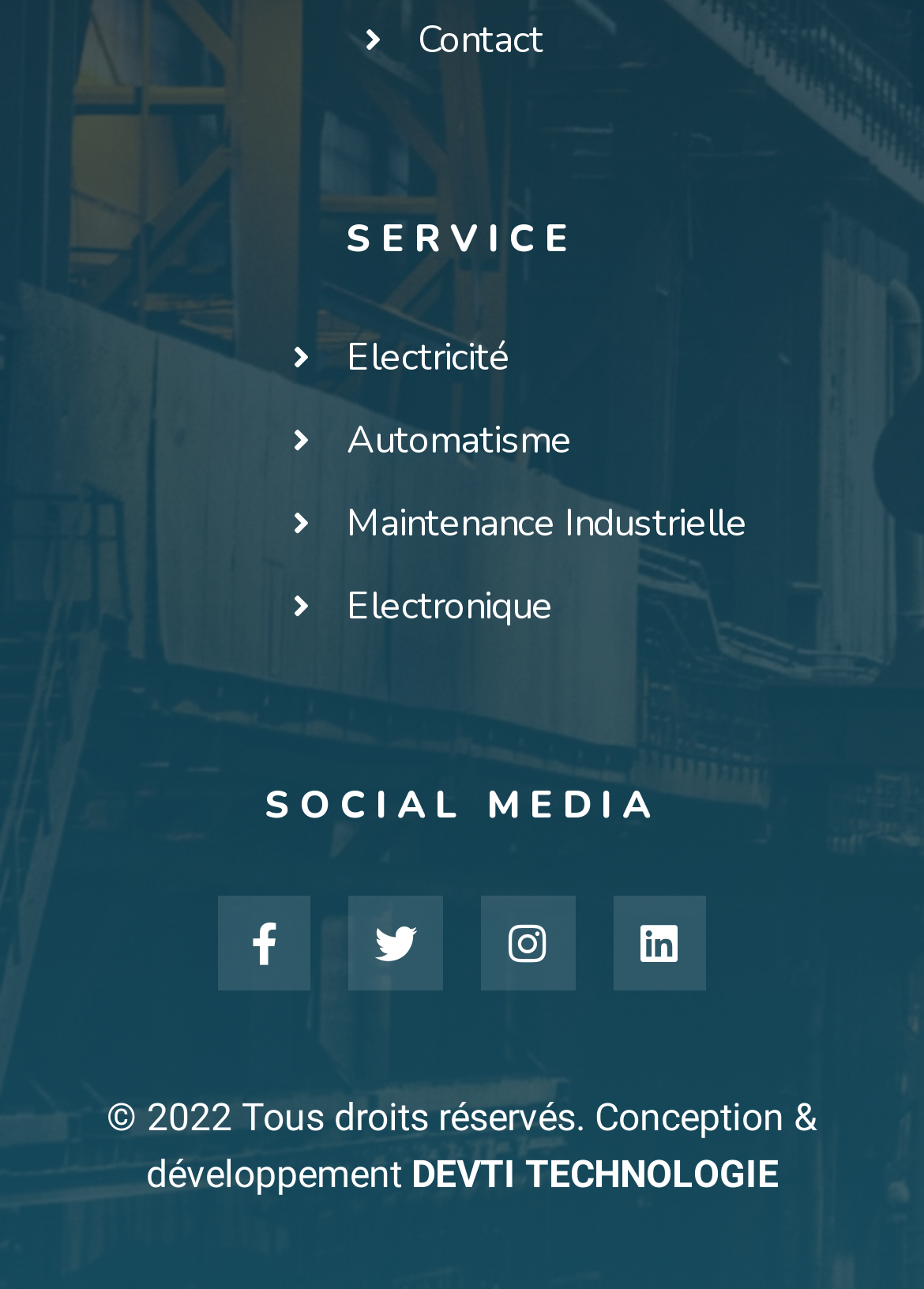Identify the bounding box for the described UI element: "Automatisme".

[0.317, 0.32, 0.851, 0.364]